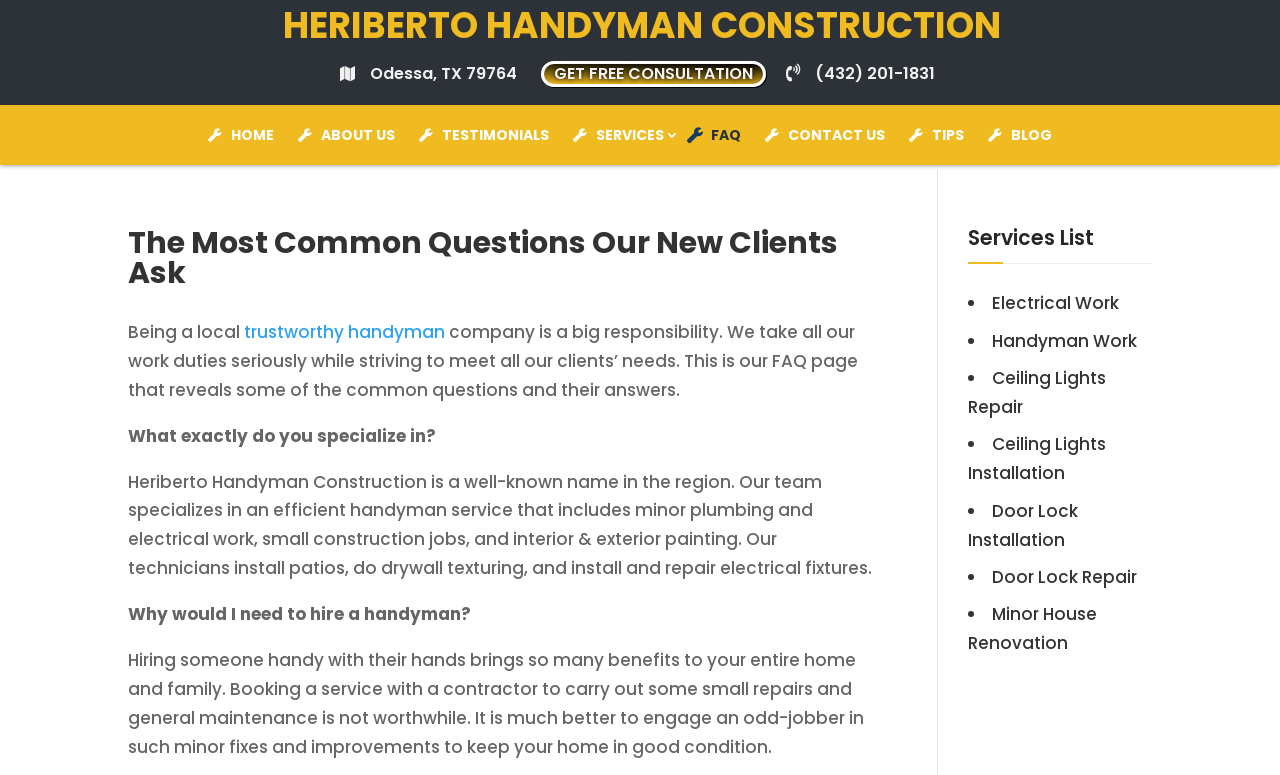Please identify the coordinates of the bounding box that should be clicked to fulfill this instruction: "Click the 'Permanent link' link".

None